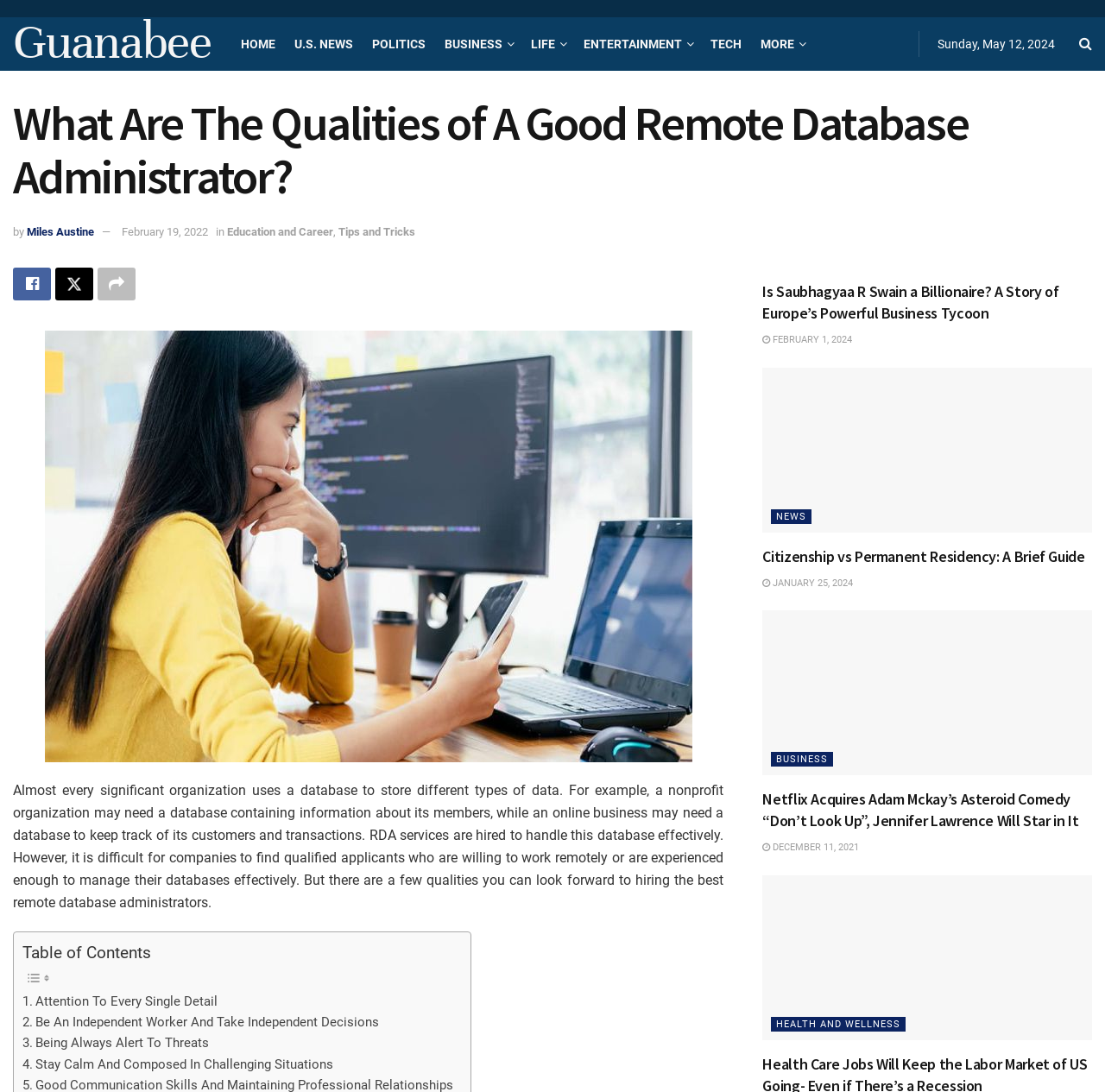Determine the bounding box coordinates of the target area to click to execute the following instruction: "Click on the 'BUSINESS' link."

[0.698, 0.224, 0.754, 0.237]